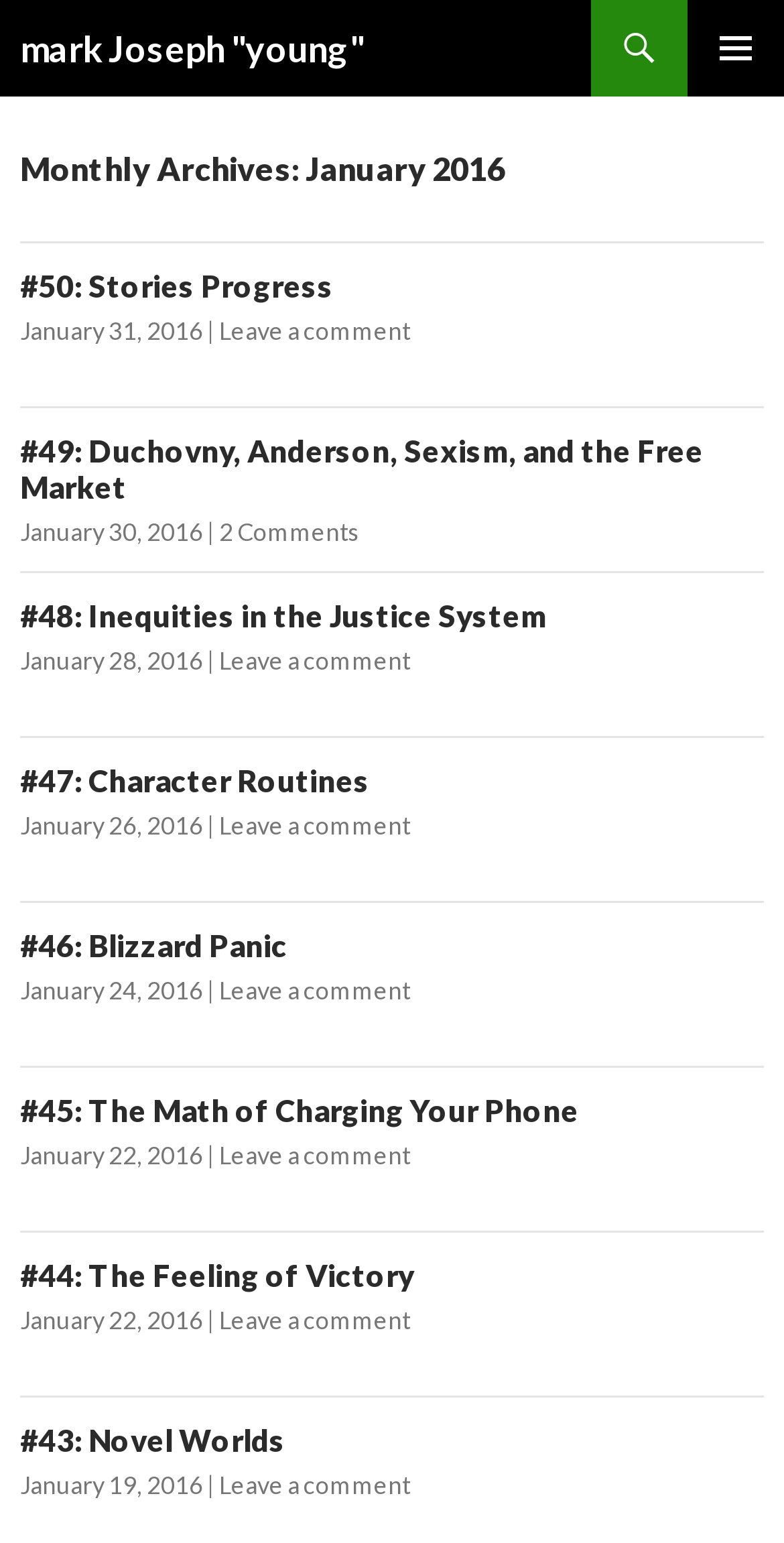Answer the question in a single word or phrase:
How many articles are on this webpage?

9